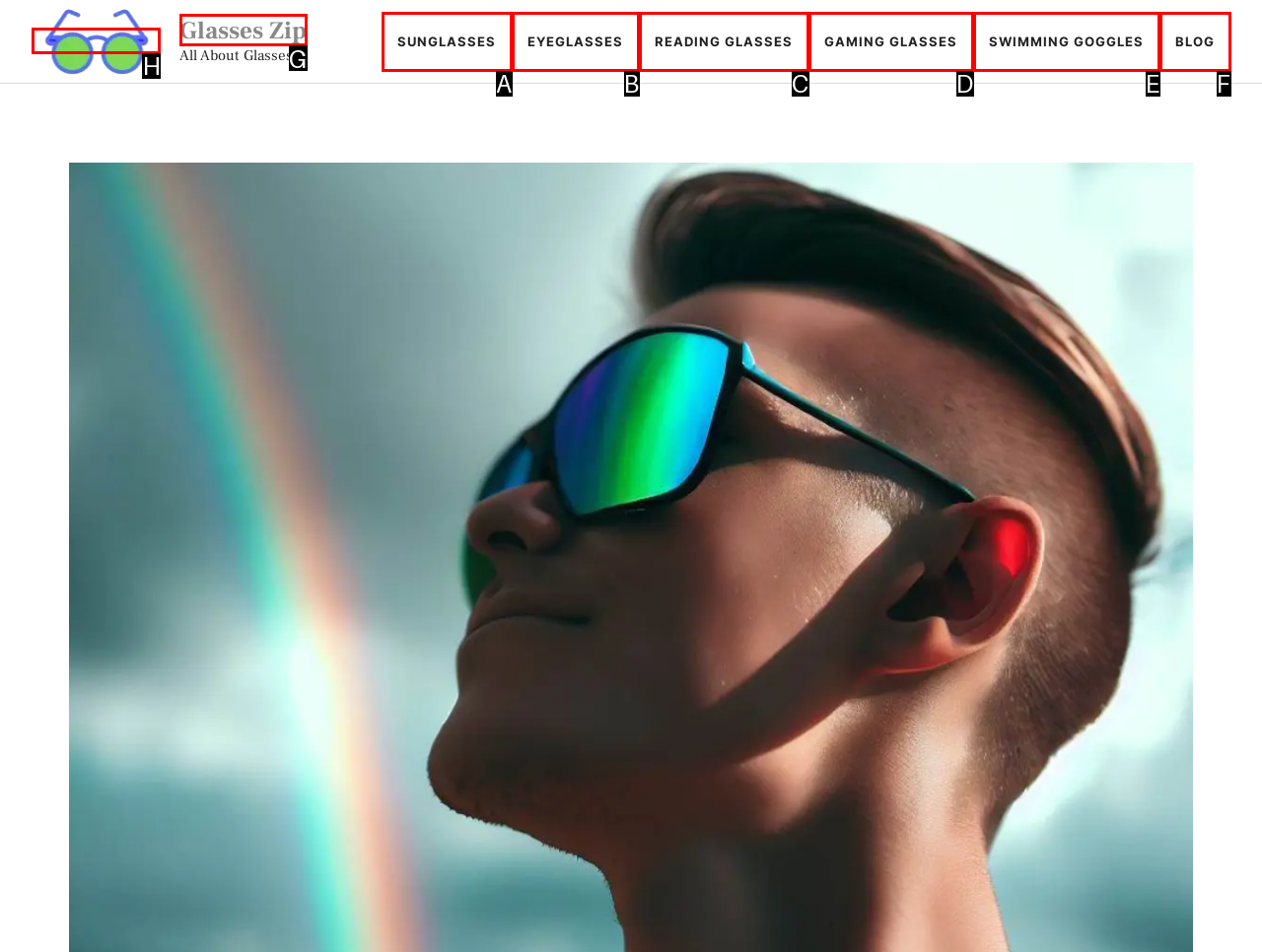Tell me the correct option to click for this task: click on Glasses Zip
Write down the option's letter from the given choices.

H